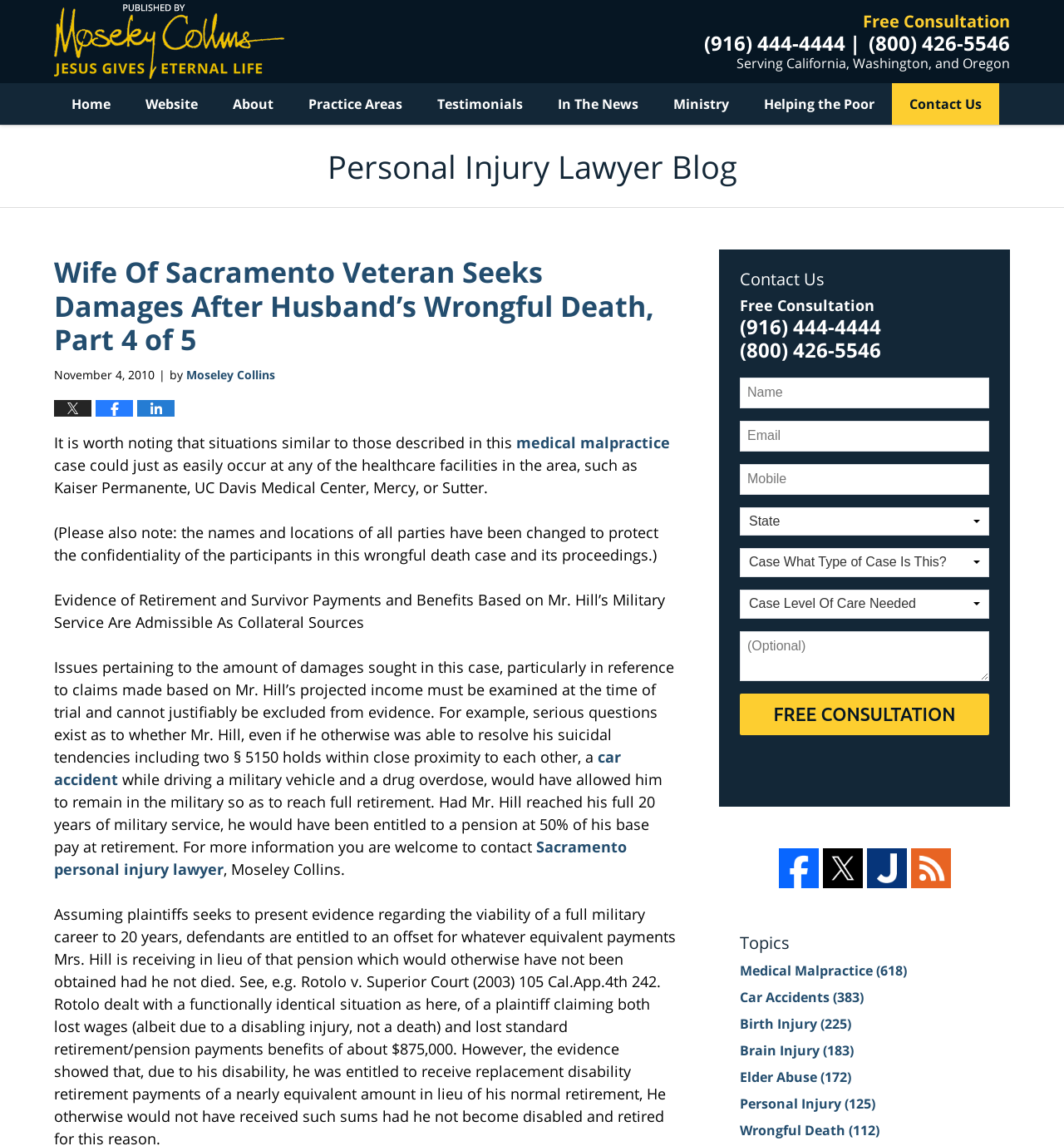What is the topic of the blog post?
Answer the question with as much detail as possible.

The topic of the blog post can be inferred from the content of the article, which discusses a medical malpractice case involving a wrongful death. The topic is also explicitly mentioned in the 'Topics' section at the bottom of the webpage, where 'Medical Malpractice' is listed as one of the categories.